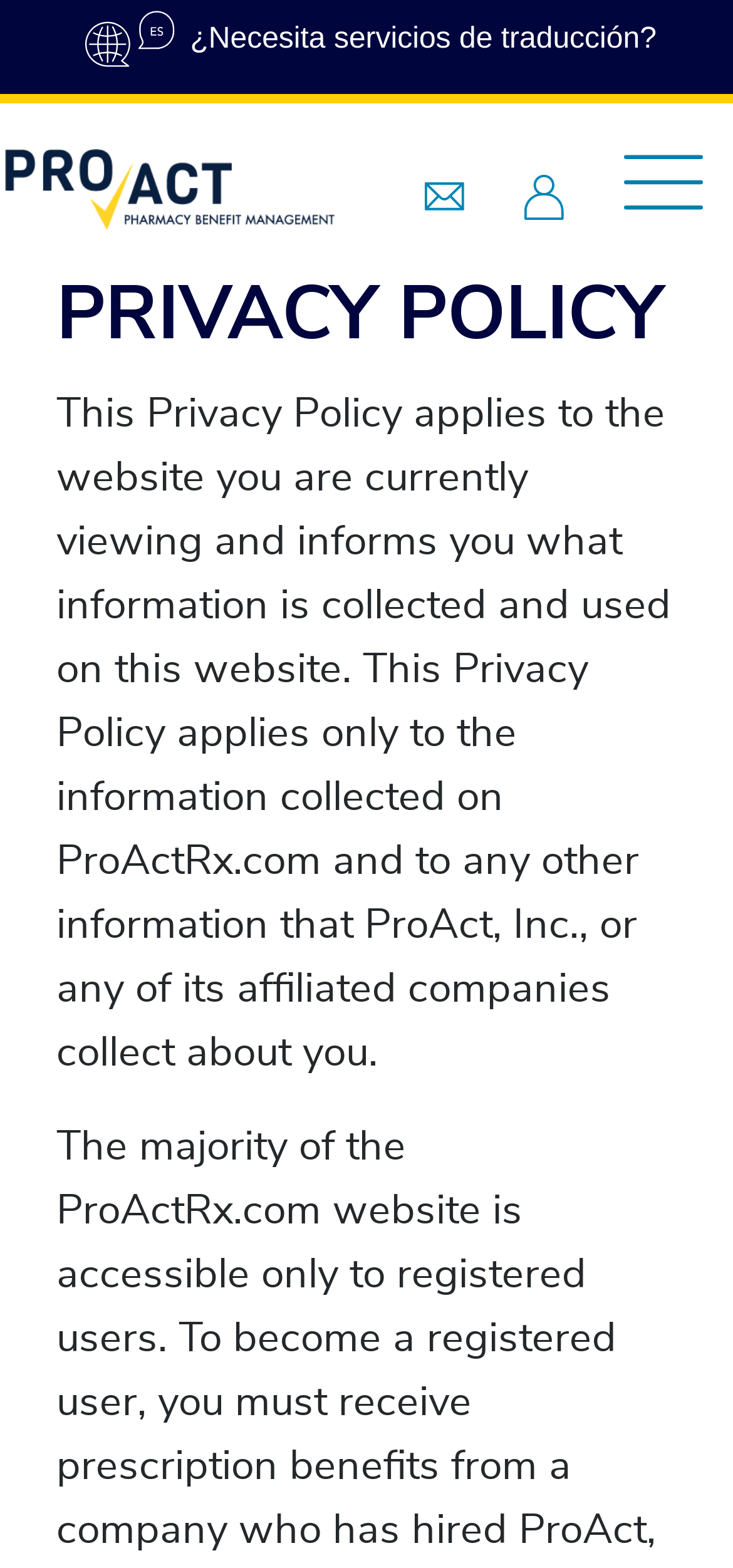Please provide a detailed answer to the question below based on the screenshot: 
What is the logo of the company?

I found the link element with the text 'ProAct Rx Logo' at coordinates [0.0, 0.057, 0.462, 0.182], which suggests it is the logo of the company. Additionally, there is an image element with the same description at coordinates [0.0, 0.094, 0.462, 0.148], further supporting this conclusion.